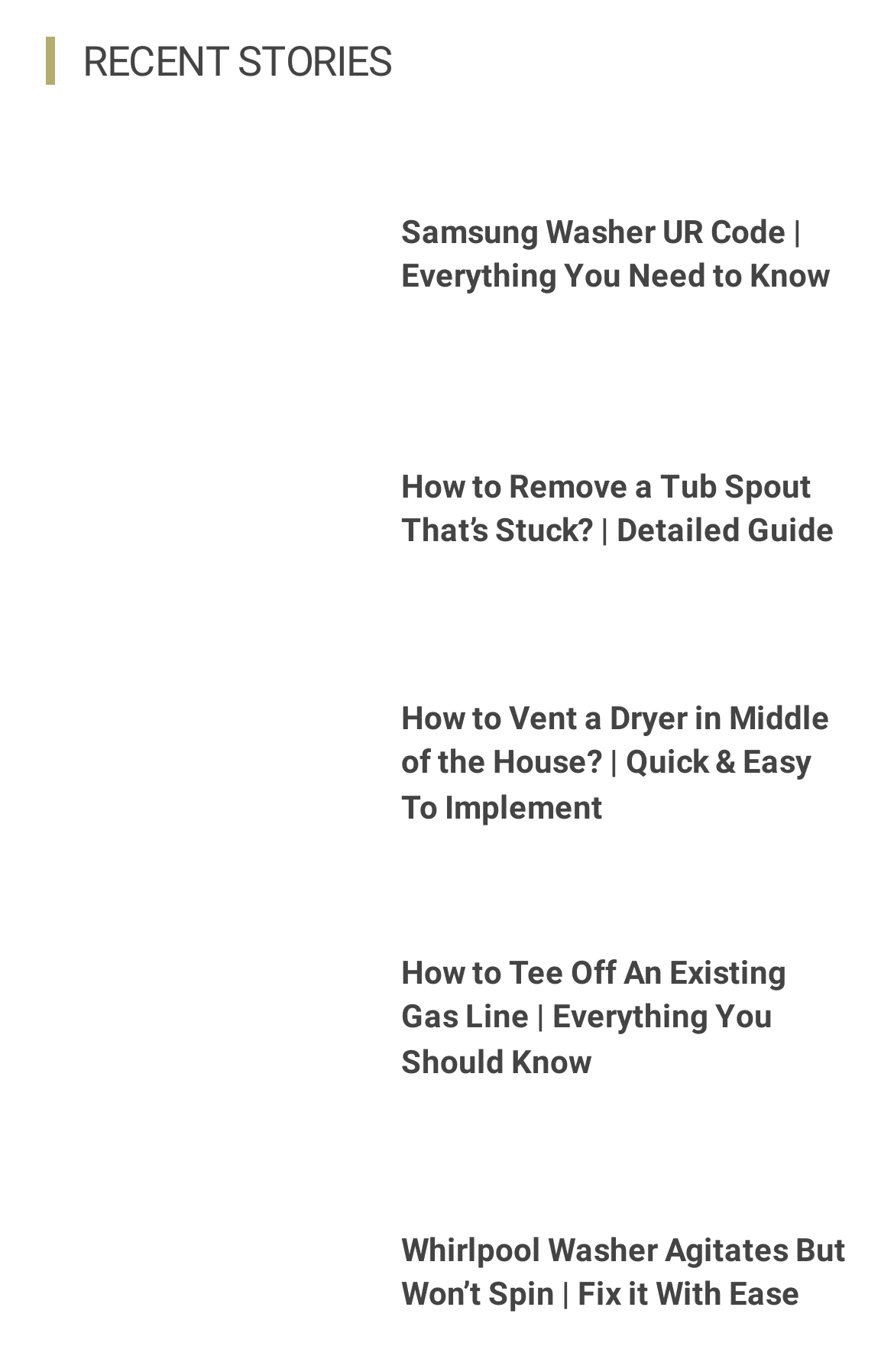Could you find the bounding box coordinates of the clickable area to complete this instruction: "read about Samsung Washer UR Code"?

[0.051, 0.11, 0.41, 0.262]